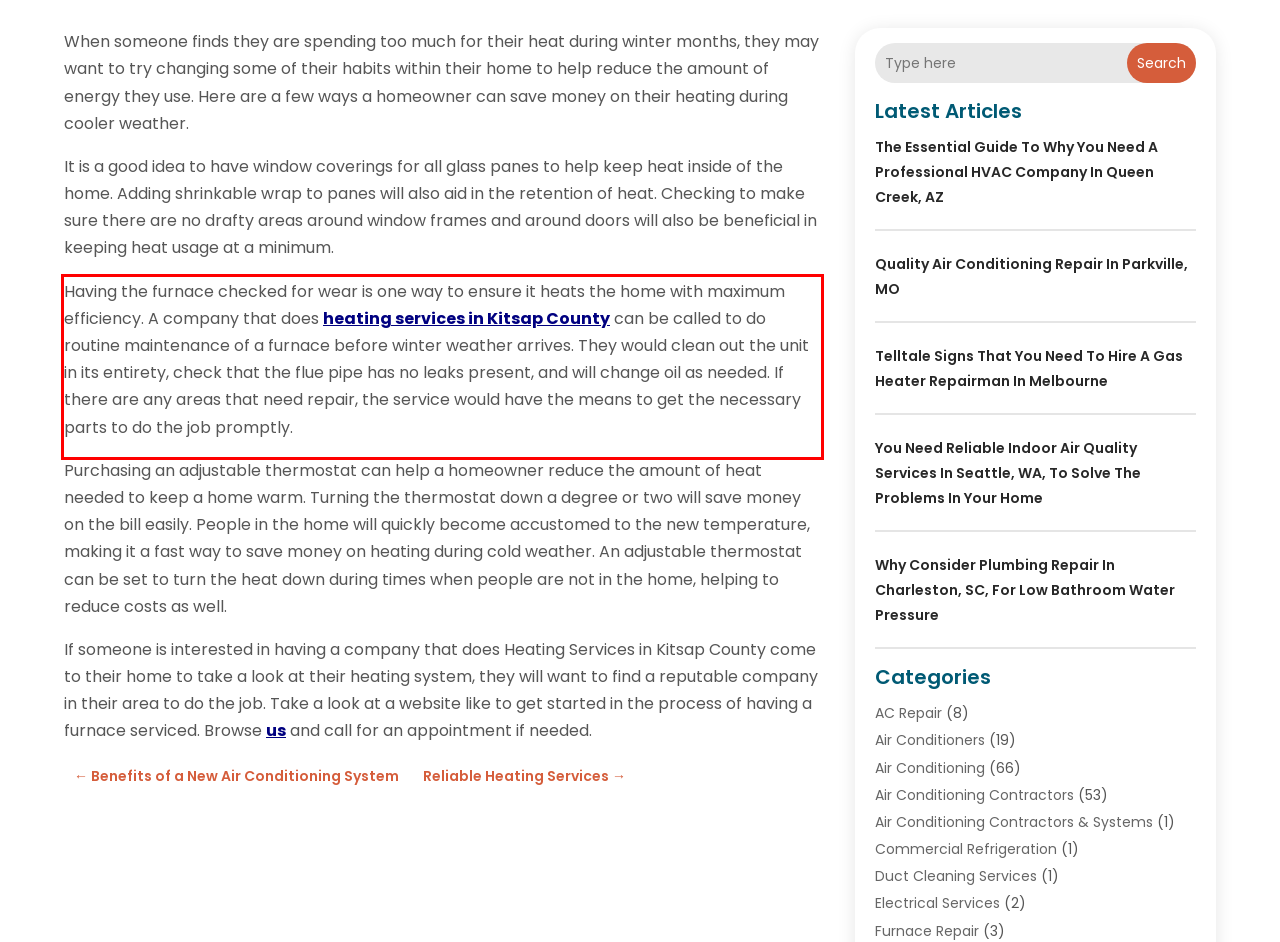You have a screenshot of a webpage with a UI element highlighted by a red bounding box. Use OCR to obtain the text within this highlighted area.

Having the furnace checked for wear is one way to ensure it heats the home with maximum efficiency. A company that does heating services in Kitsap County can be called to do routine maintenance of a furnace before winter weather arrives. They would clean out the unit in its entirety, check that the flue pipe has no leaks present, and will change oil as needed. If there are any areas that need repair, the service would have the means to get the necessary parts to do the job promptly.